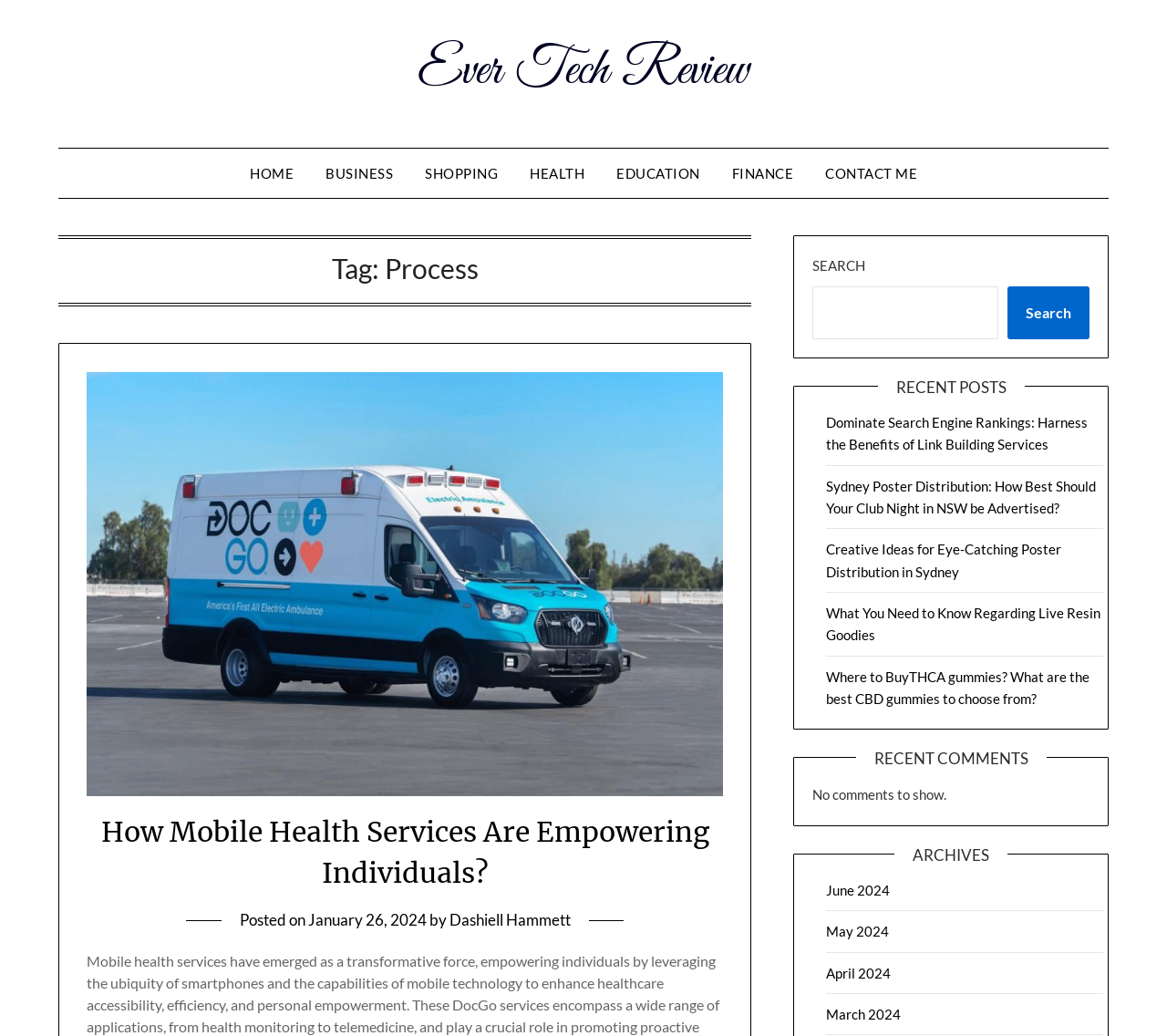What is the title of the first article in the RECENT POSTS section?
Based on the visual, give a brief answer using one word or a short phrase.

Dominate Search Engine Rankings